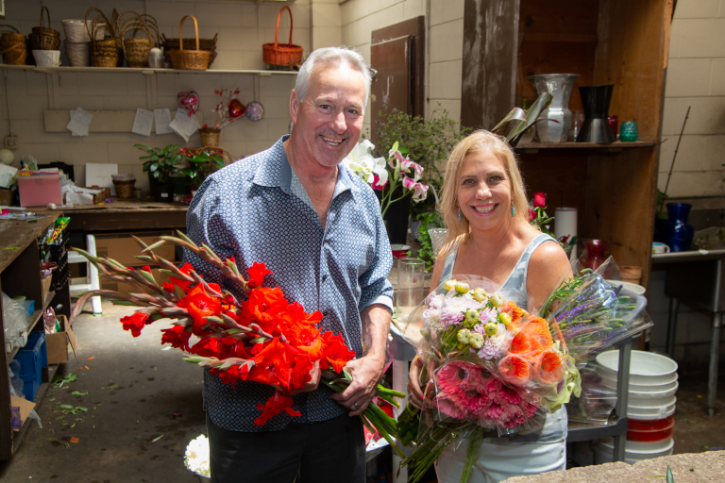Elaborate on all the key elements and details present in the image.

In this vibrant image, two cheerful florists stand side by side in a bright and welcoming floral shop, showcasing a stunning array of flowers. The gentleman on the left holds a striking bouquet of red gladiolus, which adds a bold splash of color, while the woman on the right cradles a colorful mix of blooms, including pink and orange flowers, likely arranged for a special occasion. The shop's background features various floral arrangements and supplies, hinting at the bustling activity typical of a thriving business. This scene captures the essence of Granara’s Flowers, highlighting their transition to electronic commerce while preserving the personal touch traditional floristry offers.